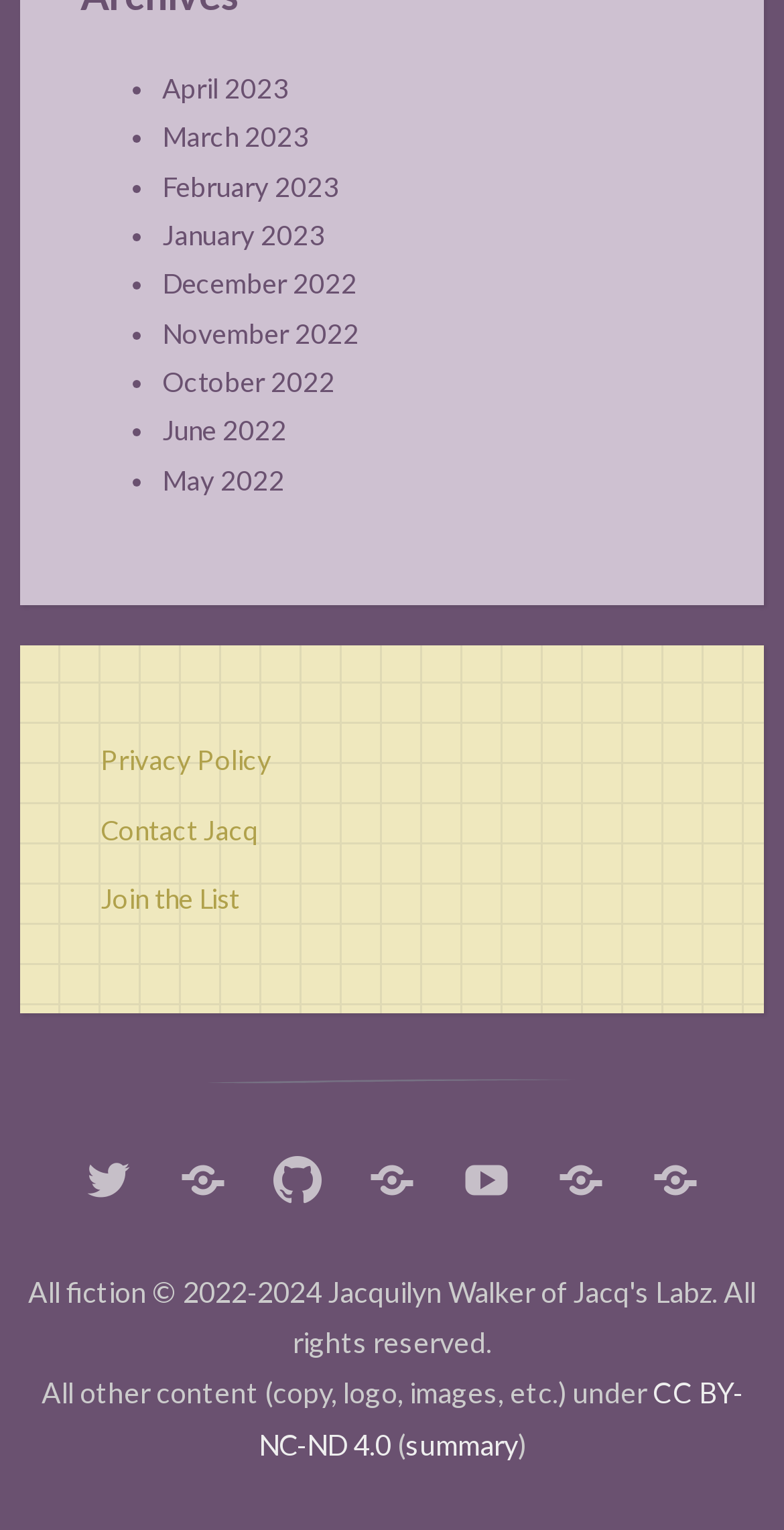Please specify the bounding box coordinates of the element that should be clicked to execute the given instruction: 'Visit Twitter'. Ensure the coordinates are four float numbers between 0 and 1, expressed as [left, top, right, bottom].

[0.108, 0.753, 0.169, 0.775]